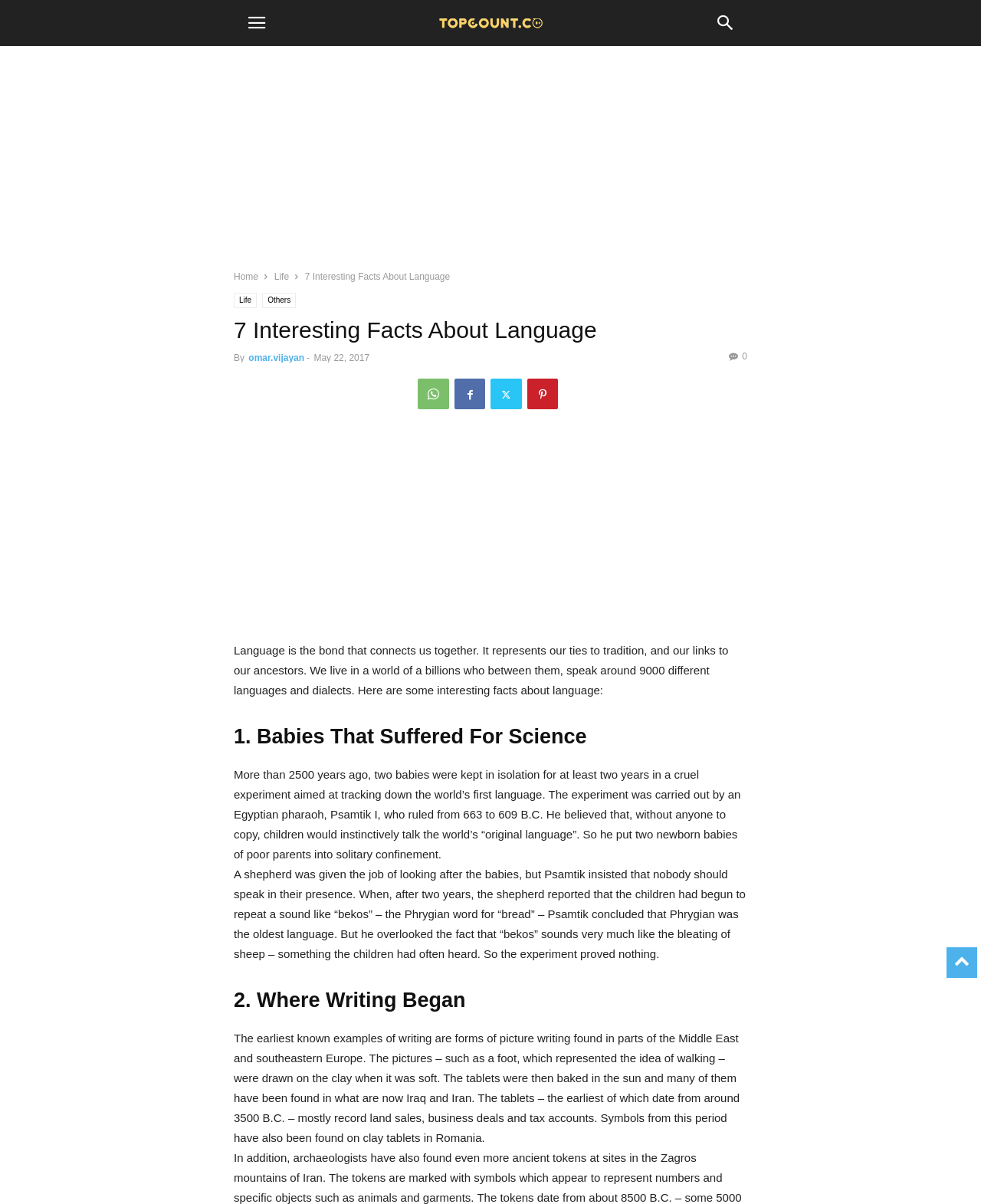Determine the title of the webpage and give its text content.

7 Interesting Facts About Language